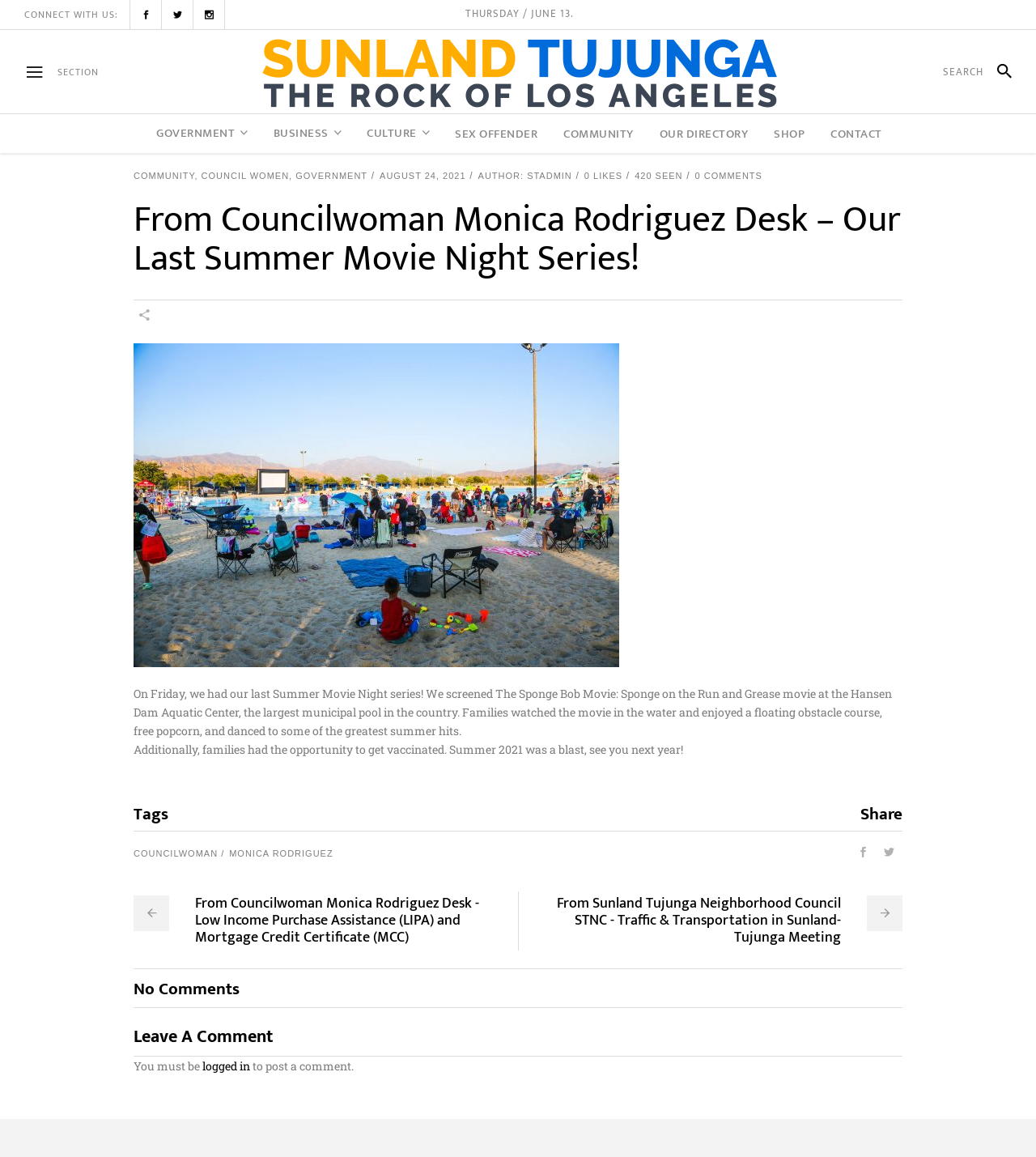Determine the bounding box coordinates of the clickable region to carry out the instruction: "Visit the government page".

[0.138, 0.099, 0.251, 0.132]